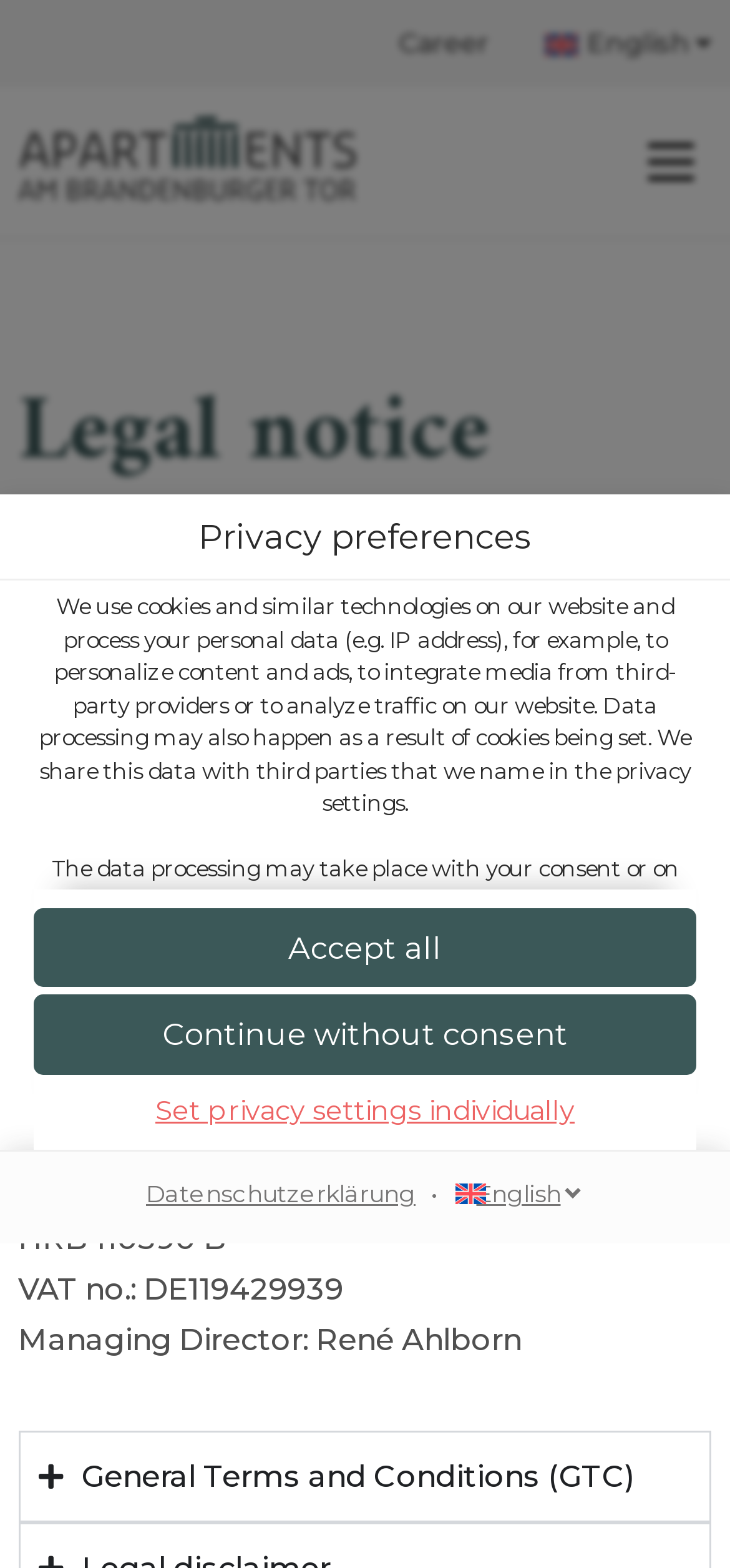Provide a short, one-word or phrase answer to the question below:
What is the alternative to accepting all services?

Set privacy settings individually